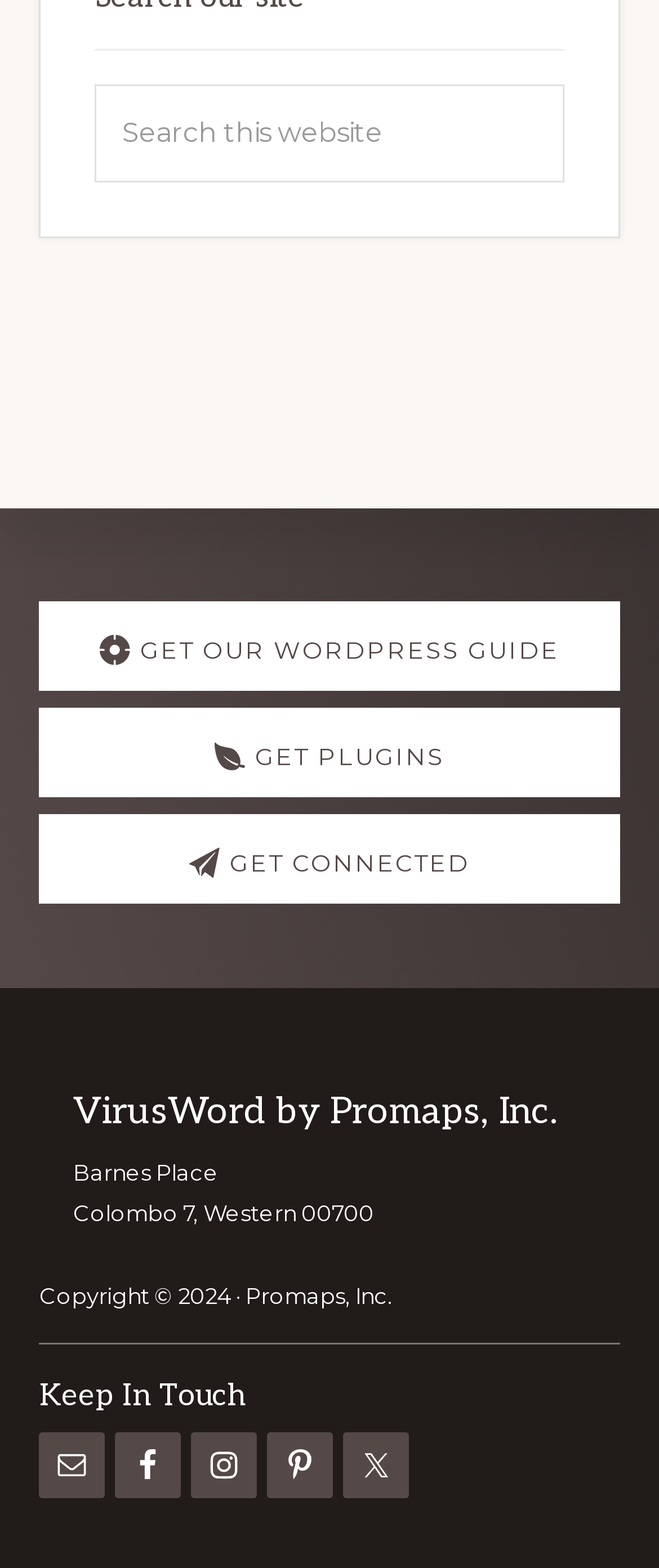Identify the bounding box coordinates of the region that needs to be clicked to carry out this instruction: "Email us". Provide these coordinates as four float numbers ranging from 0 to 1, i.e., [left, top, right, bottom].

[0.06, 0.913, 0.16, 0.956]